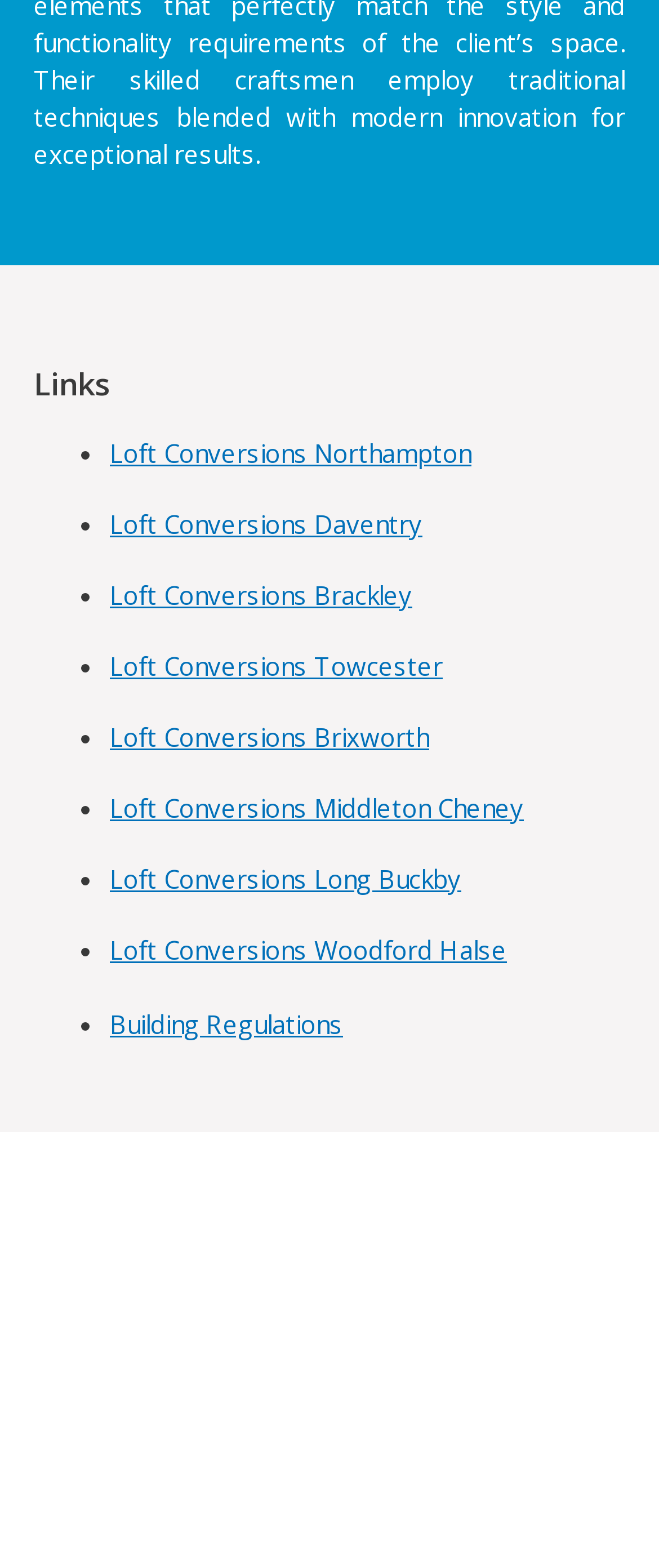How many list markers are there?
Based on the image content, provide your answer in one word or a short phrase.

10